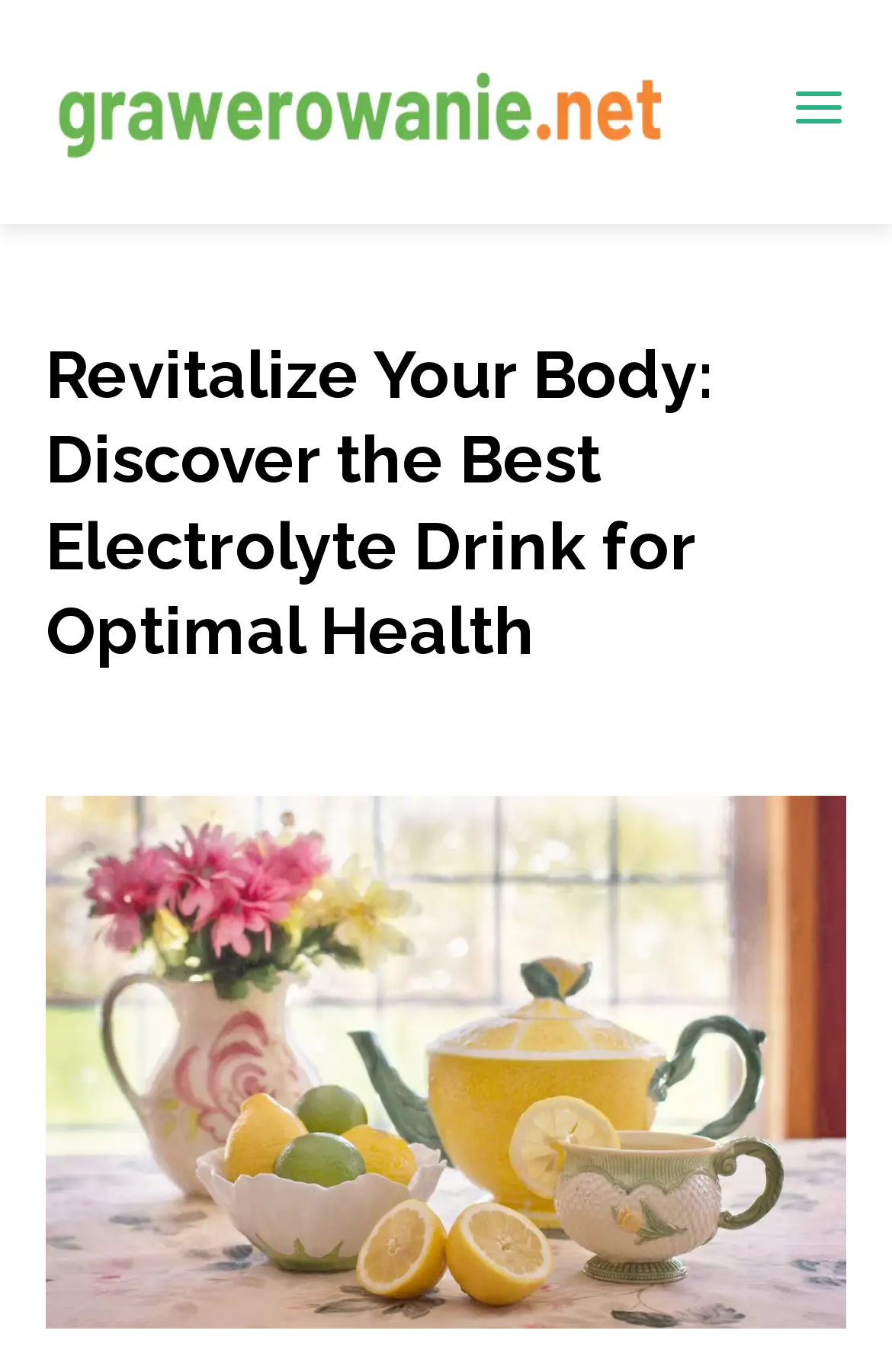Determine the bounding box coordinates for the UI element described. Format the coordinates as (top-left x, top-left y, bottom-right x, bottom-right y) and ensure all values are between 0 and 1. Element description: parent_node: History and title="Home"

None